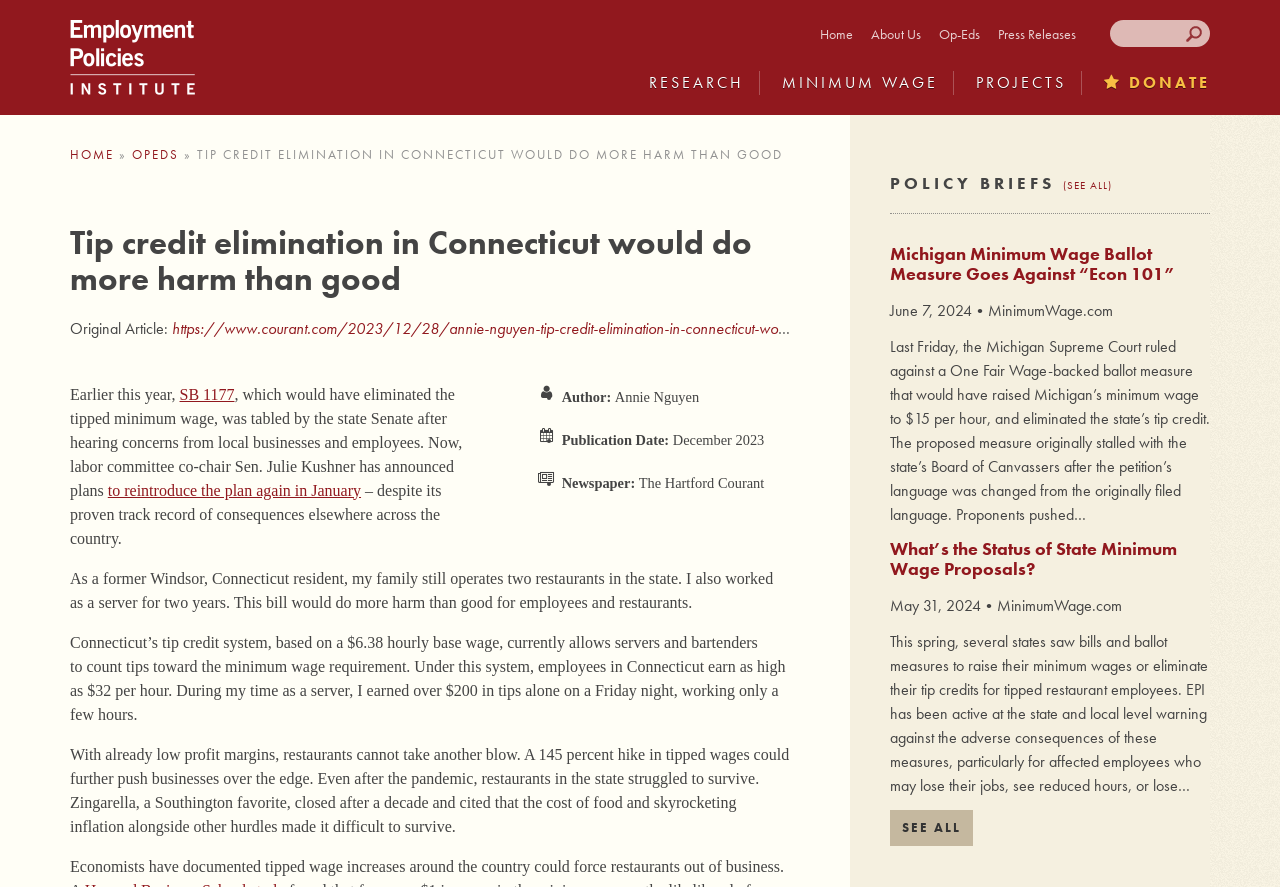Please give a short response to the question using one word or a phrase:
How many policy briefs are shown on the webpage?

3